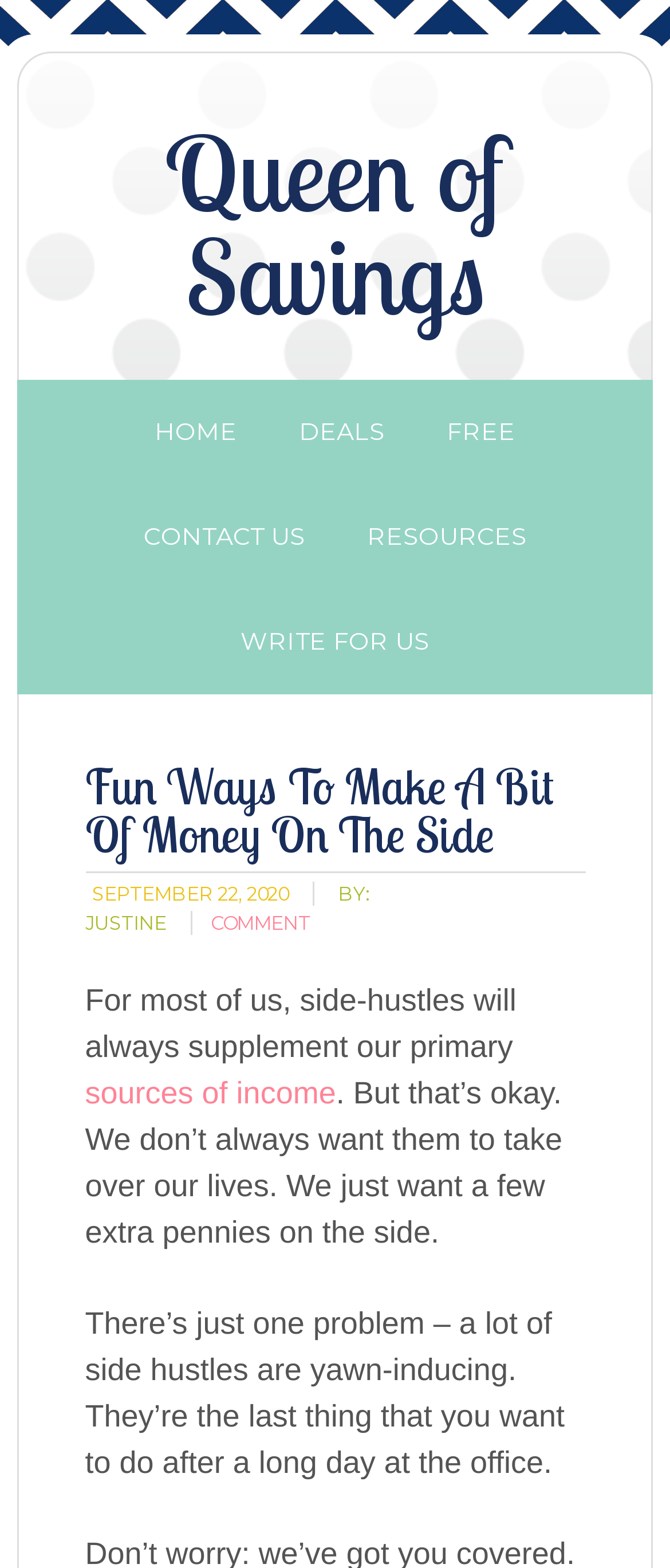Pinpoint the bounding box coordinates of the clickable area necessary to execute the following instruction: "view deals". The coordinates should be given as four float numbers between 0 and 1, namely [left, top, right, bottom].

[0.405, 0.242, 0.615, 0.309]